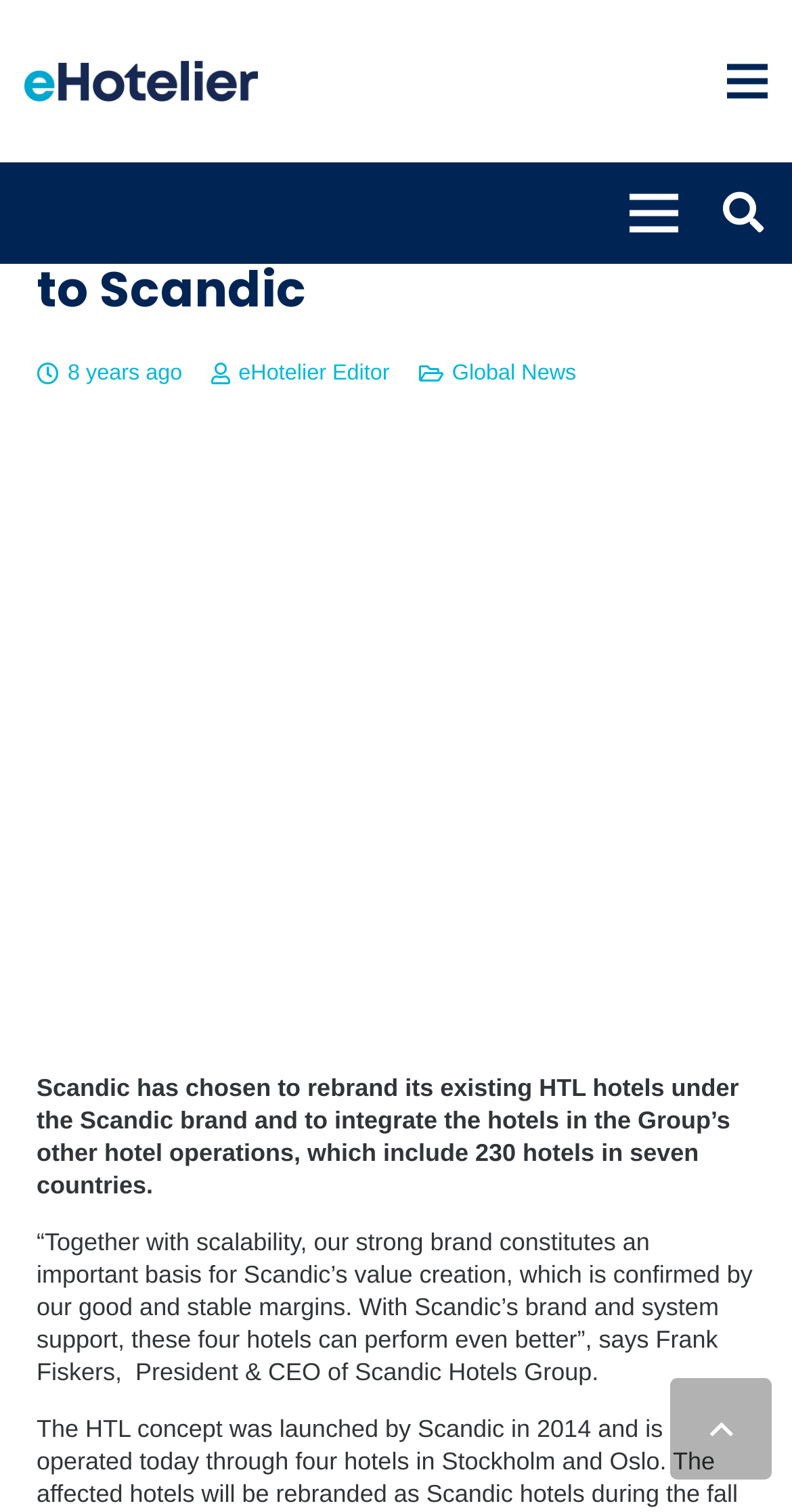What is the name of the logo displayed on the webpage?
Please answer the question with a single word or phrase, referencing the image.

eHotelier